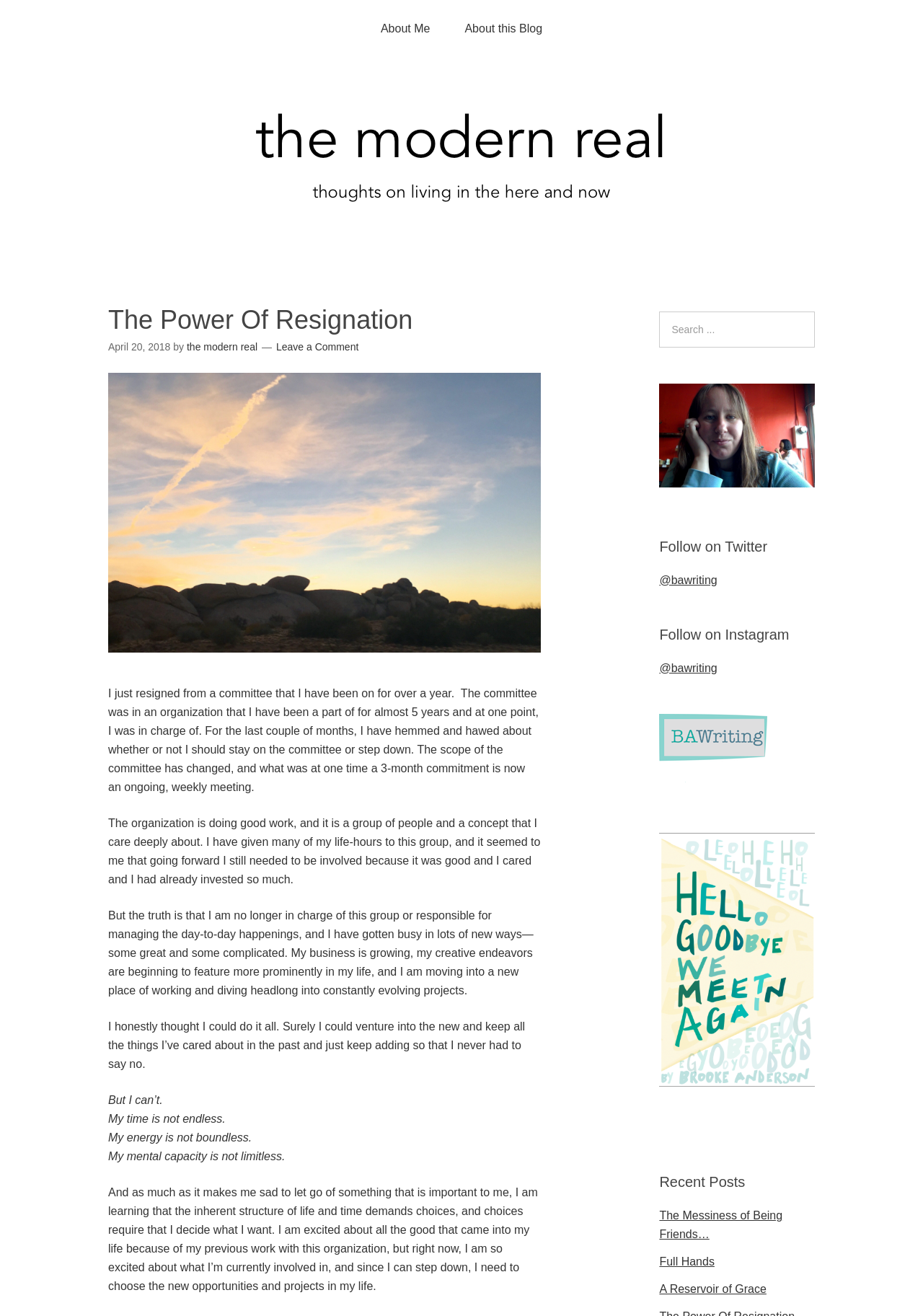Locate the bounding box coordinates of the element I should click to achieve the following instruction: "Click on 'About Me'".

[0.394, 0.0, 0.485, 0.044]